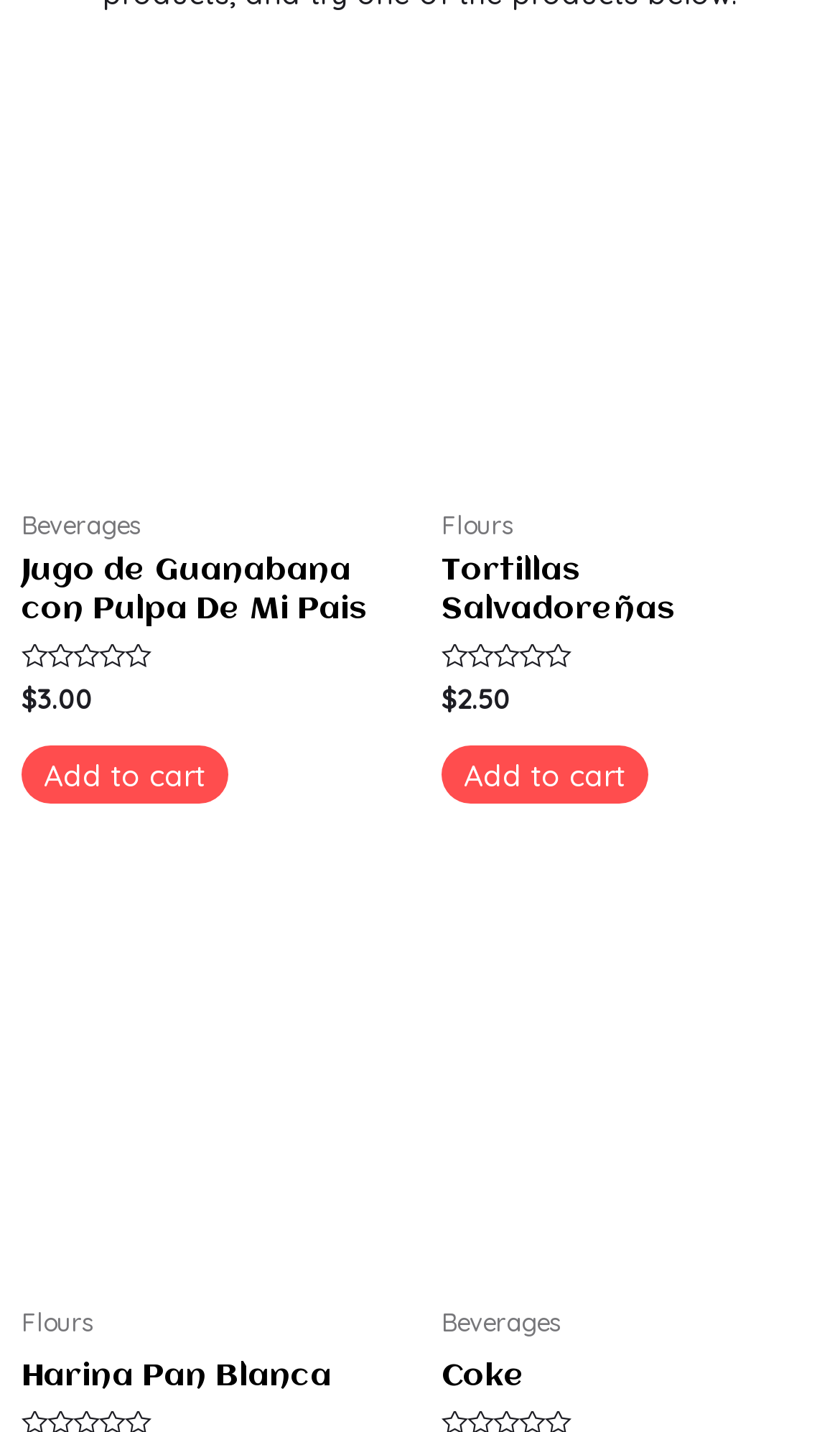Provide a brief response in the form of a single word or phrase:
How many products are listed on this page?

4